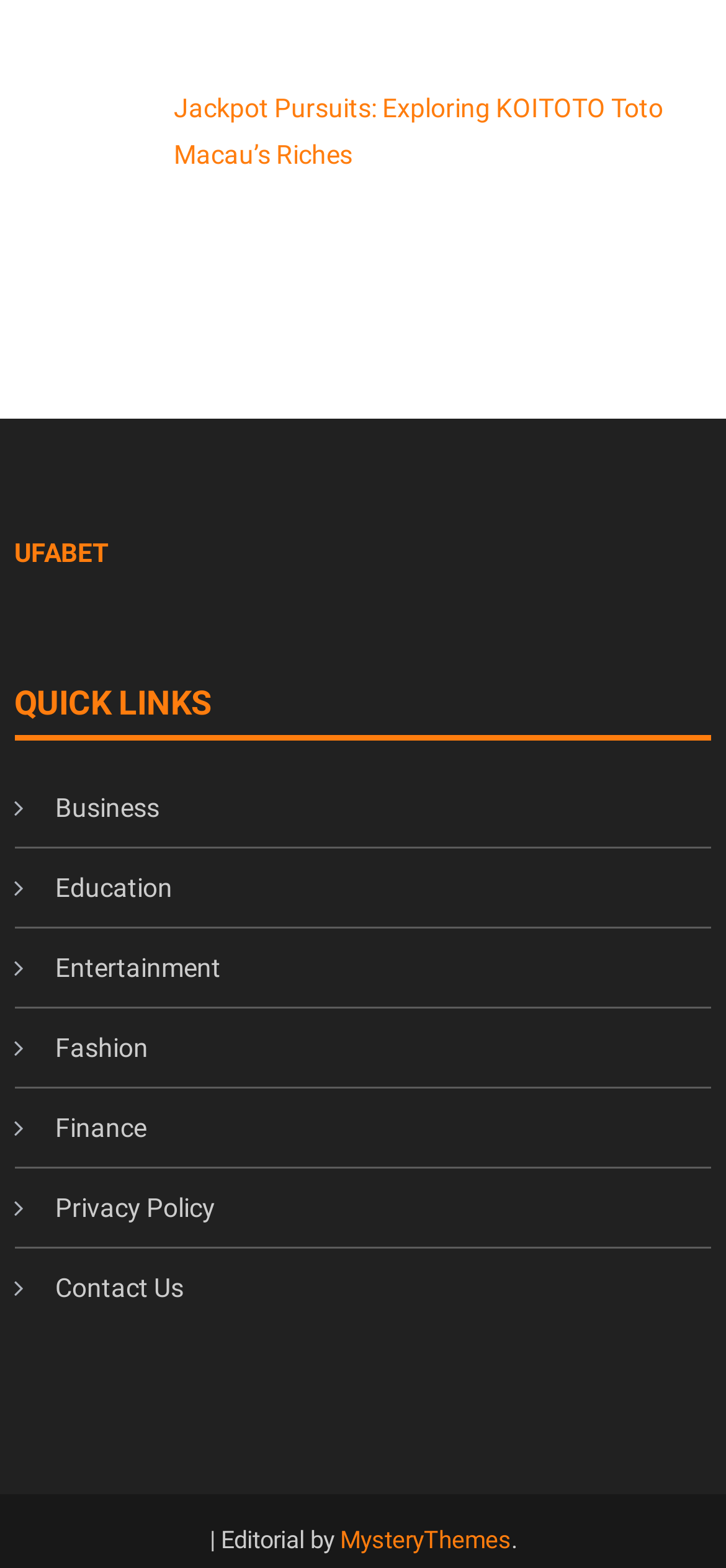Kindly determine the bounding box coordinates for the clickable area to achieve the given instruction: "Visit UFABET".

[0.02, 0.343, 0.151, 0.362]